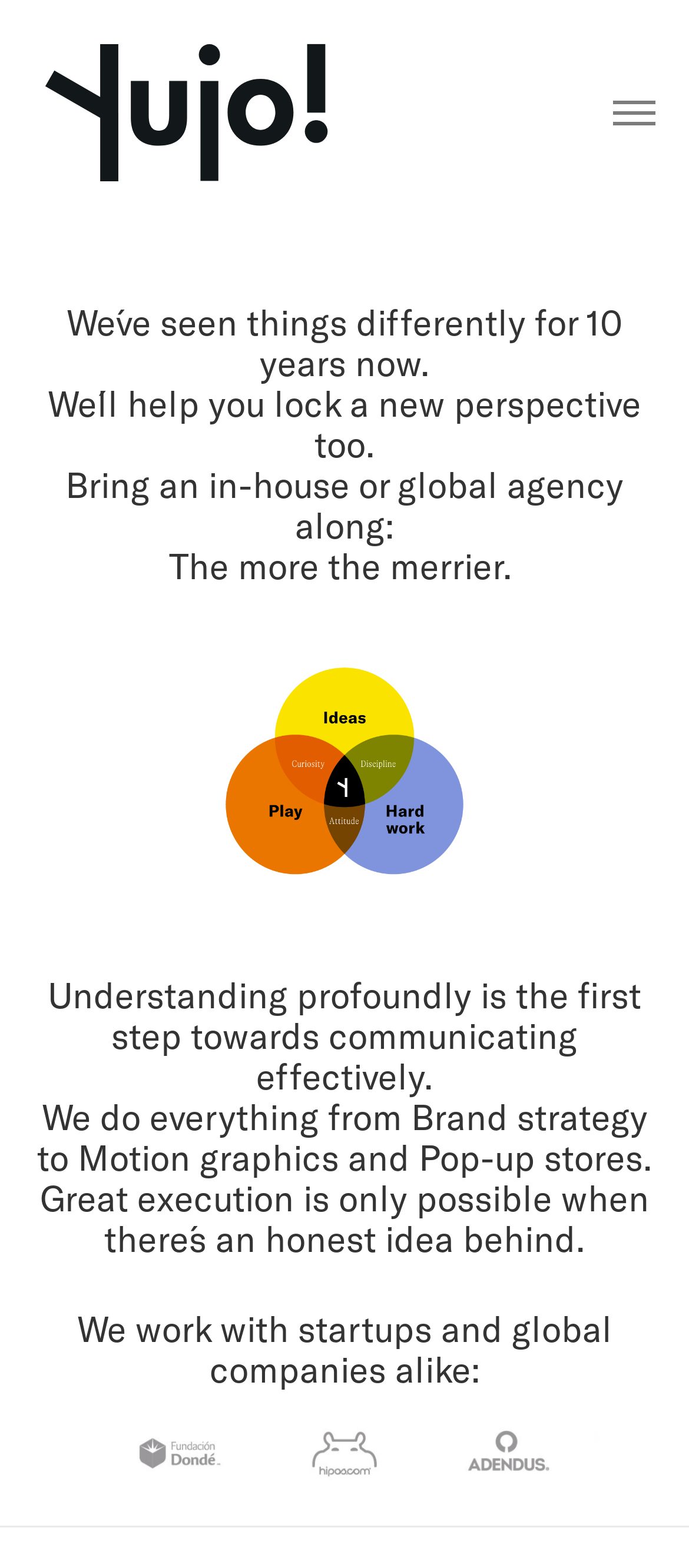Provide your answer in one word or a succinct phrase for the question: 
What type of companies does the company work with?

Startups and global companies